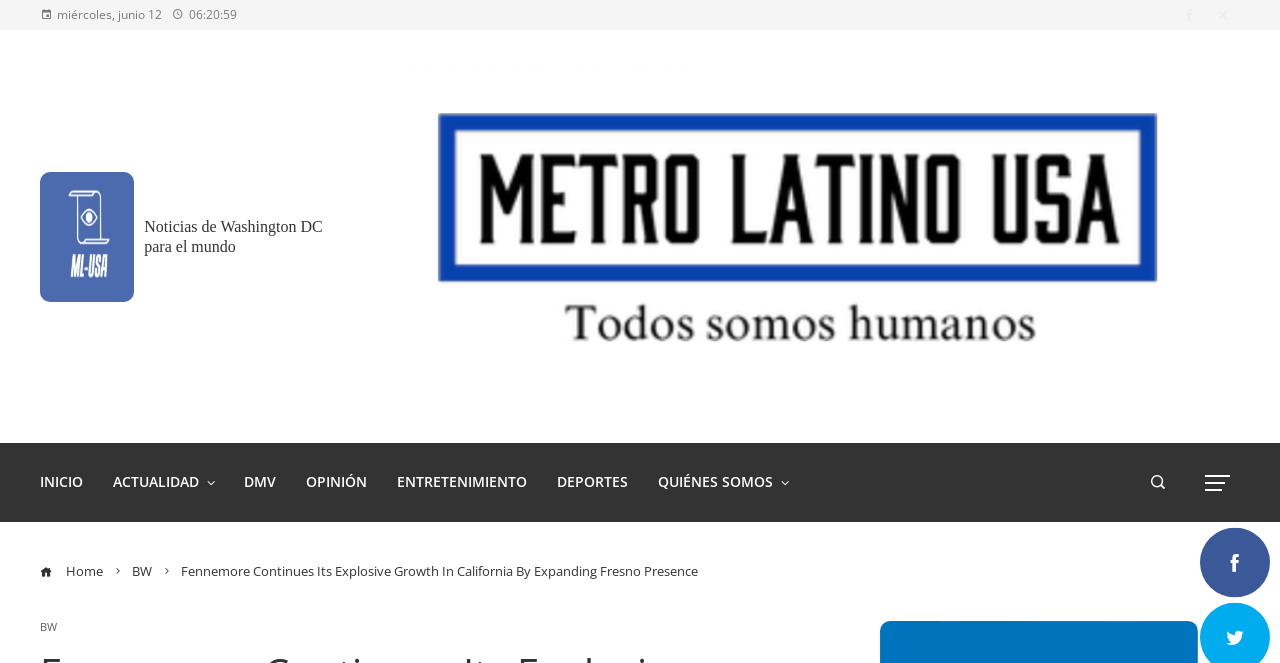Could you provide the bounding box coordinates for the portion of the screen to click to complete this instruction: "visit Home page"?

[0.031, 0.849, 0.08, 0.875]